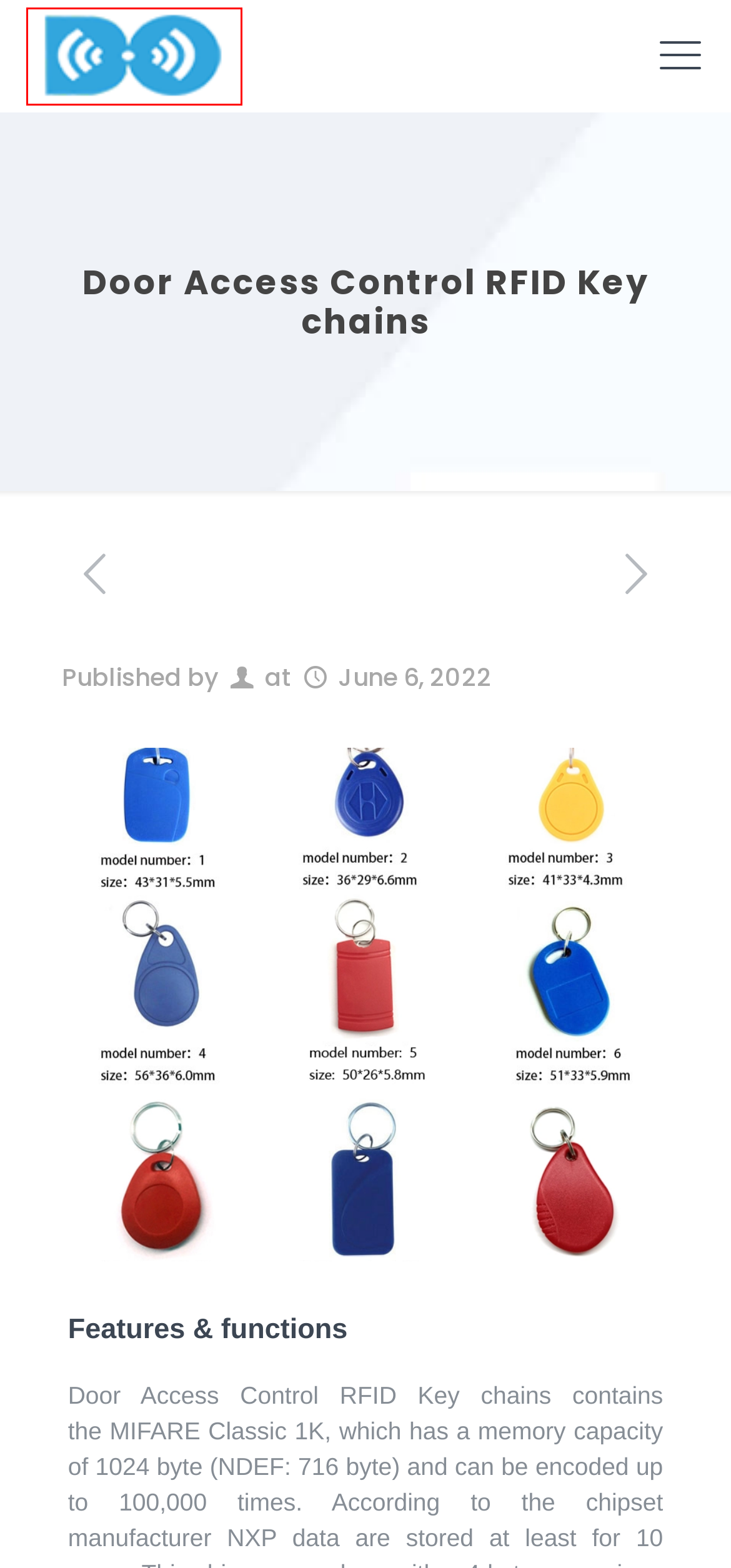You have a screenshot showing a webpage with a red bounding box highlighting an element. Choose the webpage description that best fits the new webpage after clicking the highlighted element. The descriptions are:
A. RFID Reader manufacturers in China RFID Reader supplier
B. The best NFC tag manufacturers DO RFID Reader manufacturer
C. DO RFID reader provide RFID products for various RFID solutions
D. Inquiry Now - DO RFID Reader Manufacturer
E. Gallery - DO RFID Reader Manufacturer
F. DO RFID reader manufacturer| RFID Tags&Card NFC Tags factory
G. ACR122U-A9 NFC Reader writer - DO RFID Reader Manufacturer
H. RFID Tags, RFID Tag Manufacturer - D.O RFID Group

F